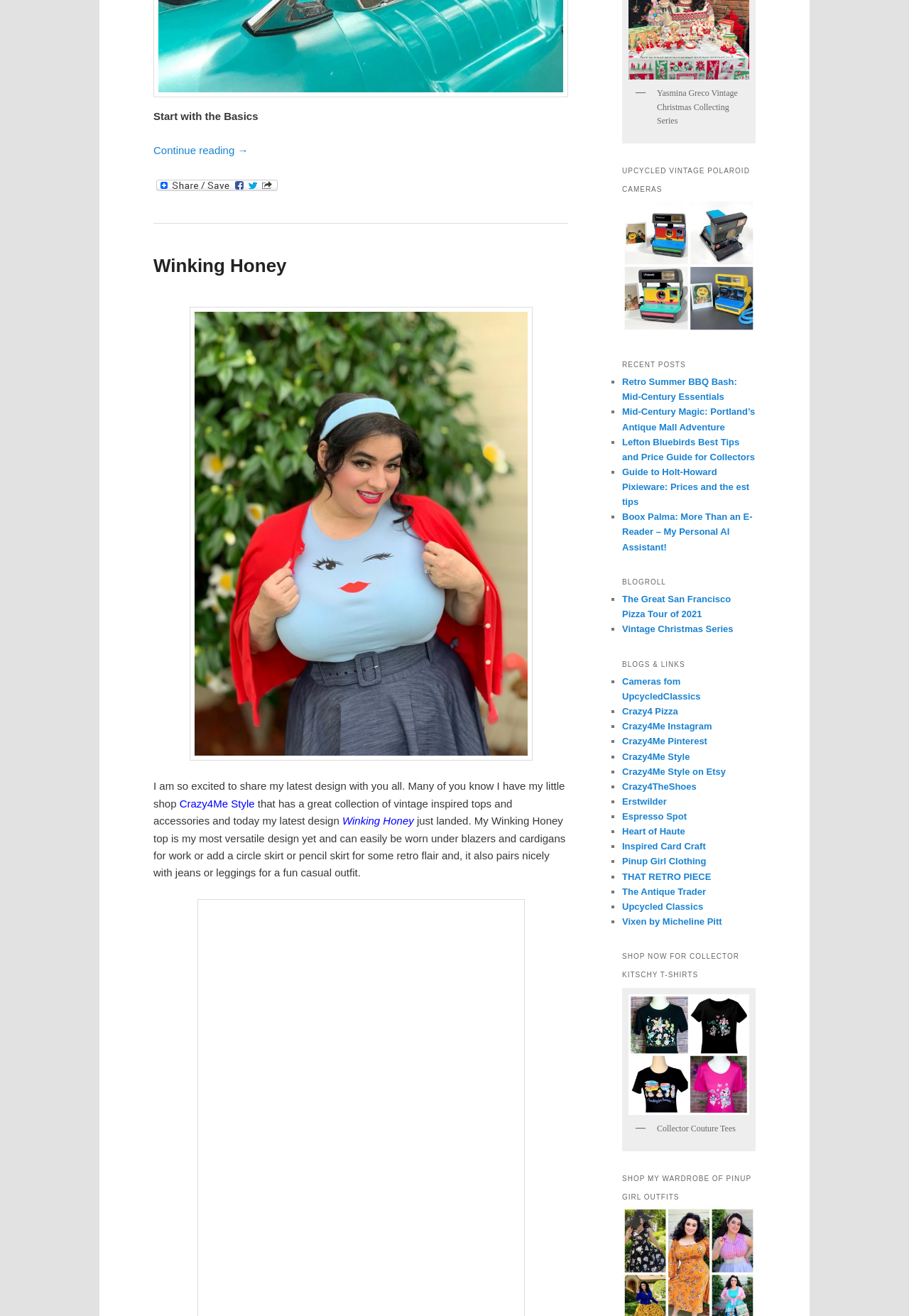Determine the bounding box coordinates for the clickable element required to fulfill the instruction: "Explore 'UPCYCLED VINTAGE POLAROID CAMERAS'". Provide the coordinates as four float numbers between 0 and 1, i.e., [left, top, right, bottom].

[0.684, 0.123, 0.831, 0.151]